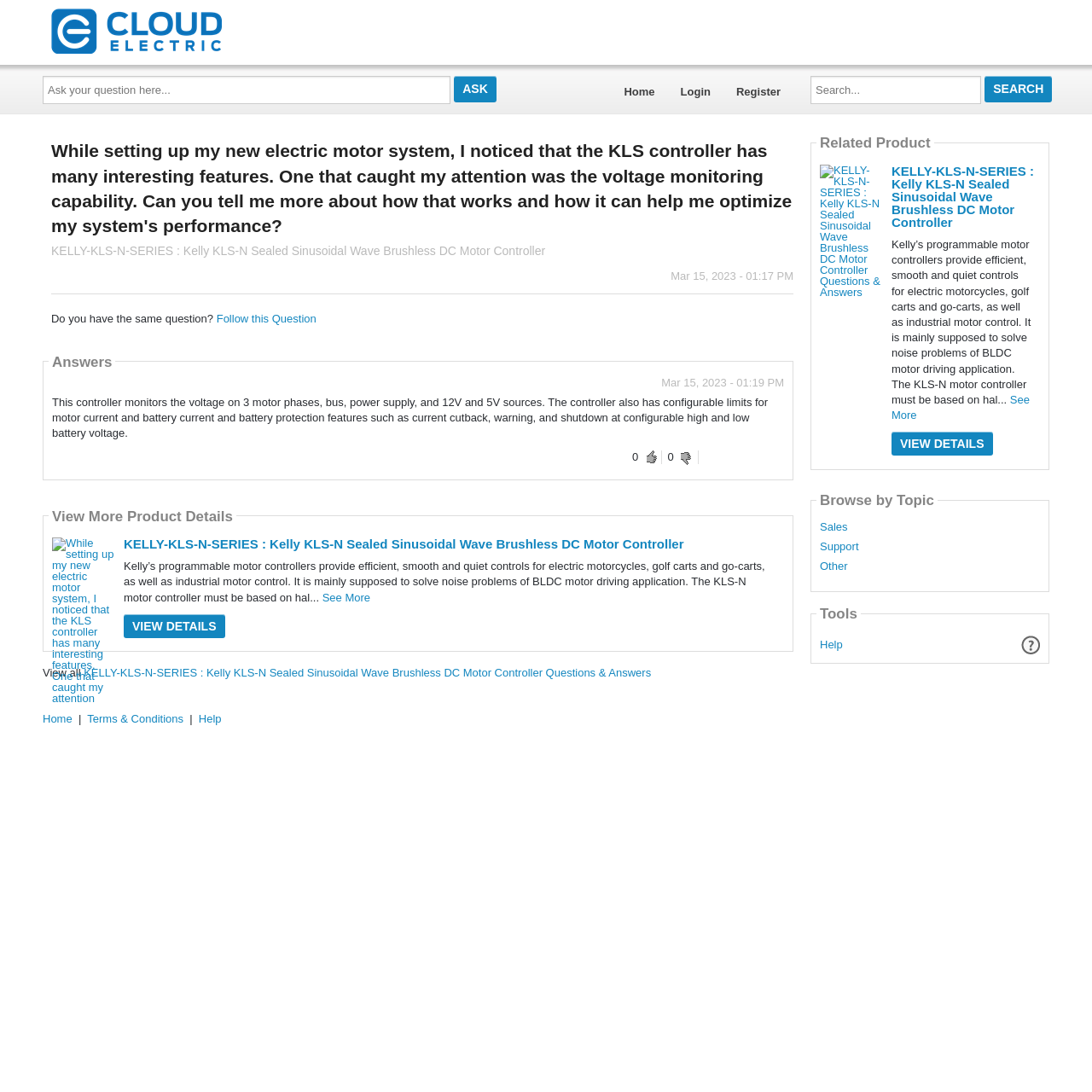Find the bounding box coordinates of the element to click in order to complete this instruction: "View more product details". The bounding box coordinates must be four float numbers between 0 and 1, denoted as [left, top, right, bottom].

[0.045, 0.466, 0.216, 0.479]